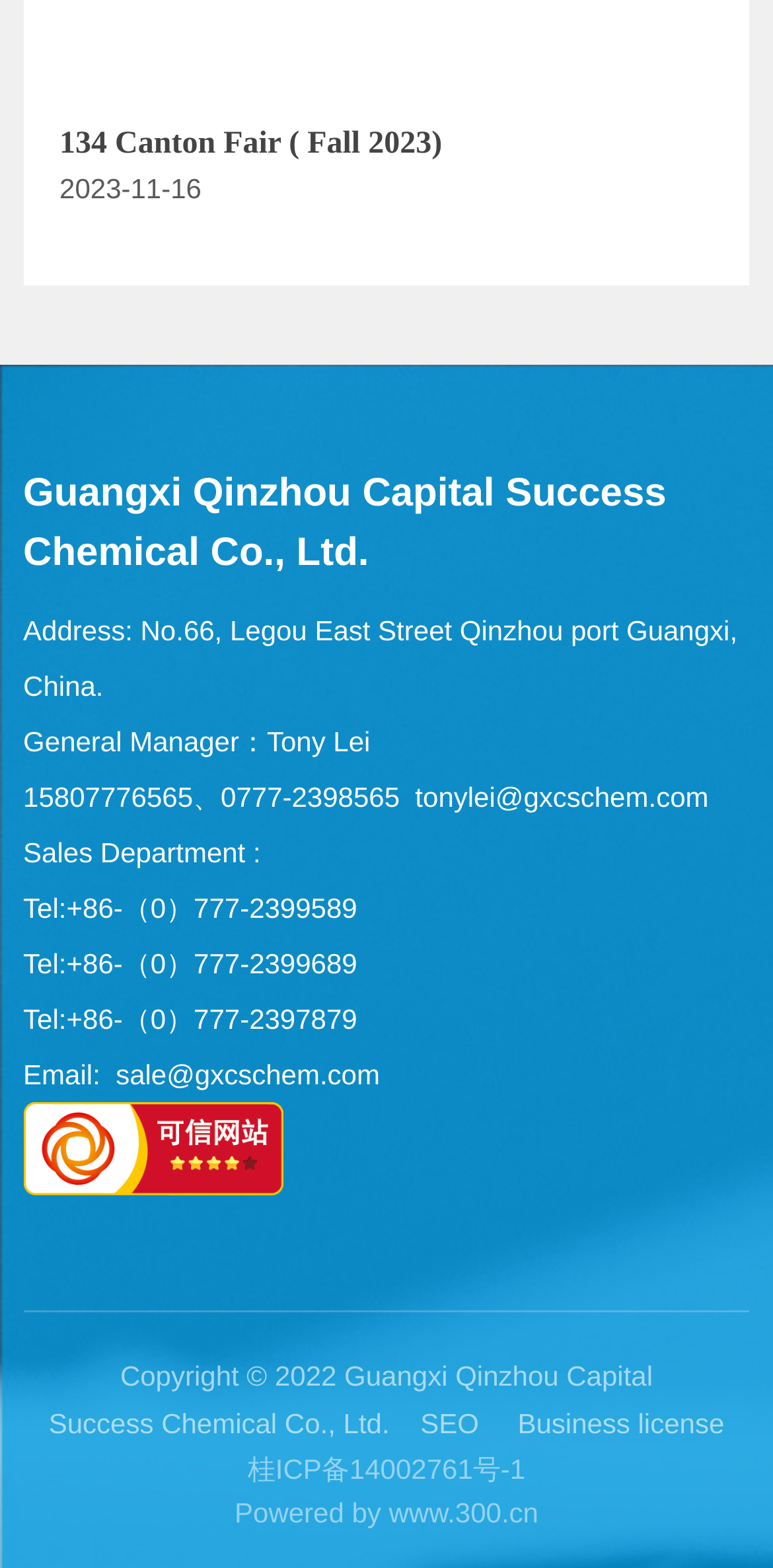Please find the bounding box coordinates of the element that you should click to achieve the following instruction: "Click the link to 134 Canton Fair ( Fall 2023)". The coordinates should be presented as four float numbers between 0 and 1: [left, top, right, bottom].

[0.077, 0.032, 0.923, 0.052]